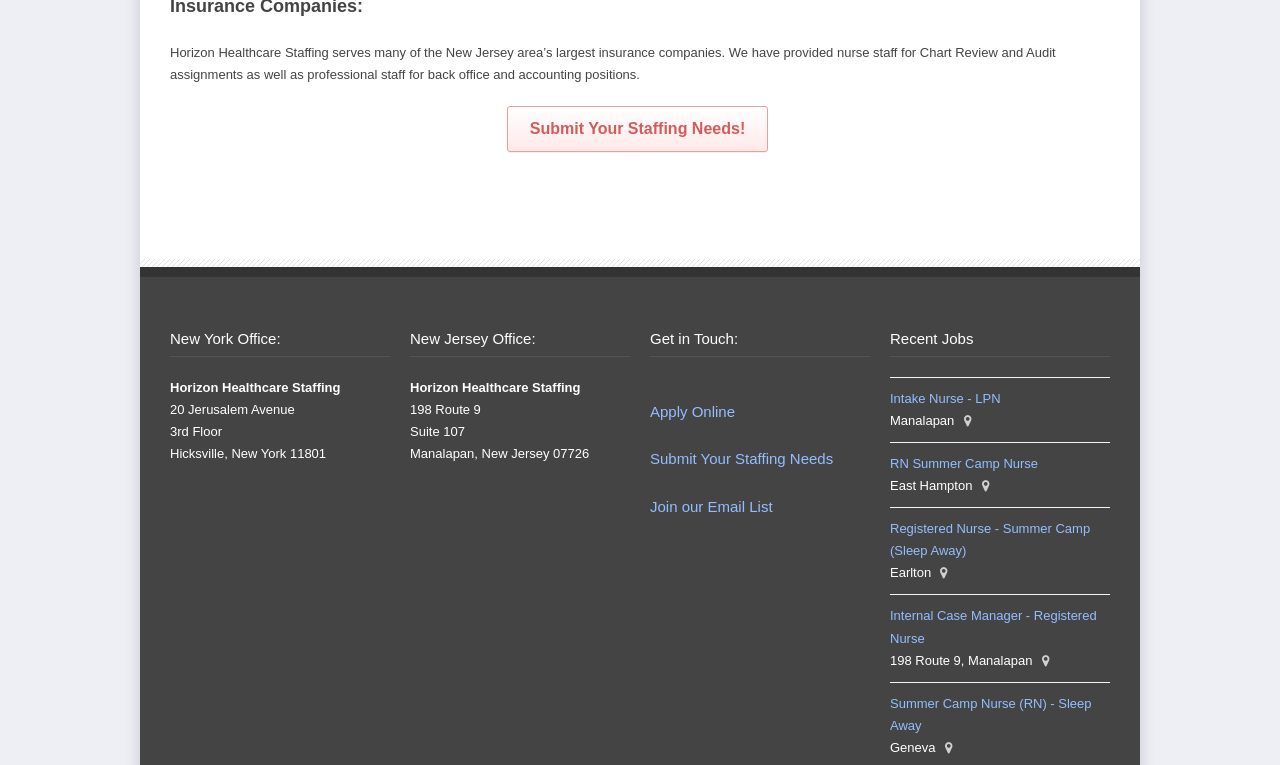Could you specify the bounding box coordinates for the clickable section to complete the following instruction: "Get in Touch"?

[0.508, 0.427, 0.68, 0.466]